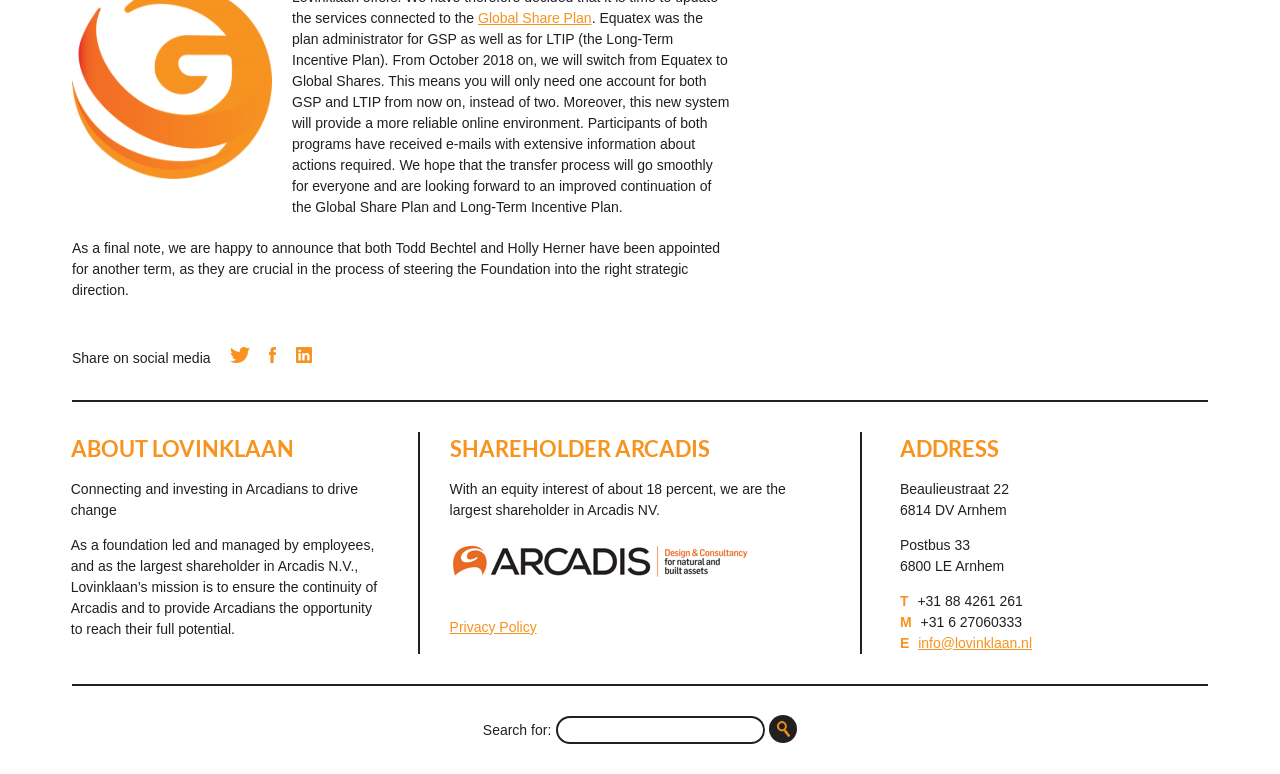Provide a short answer to the following question with just one word or phrase: What is the phone number of Lovinklaan?

+31 88 4261 261